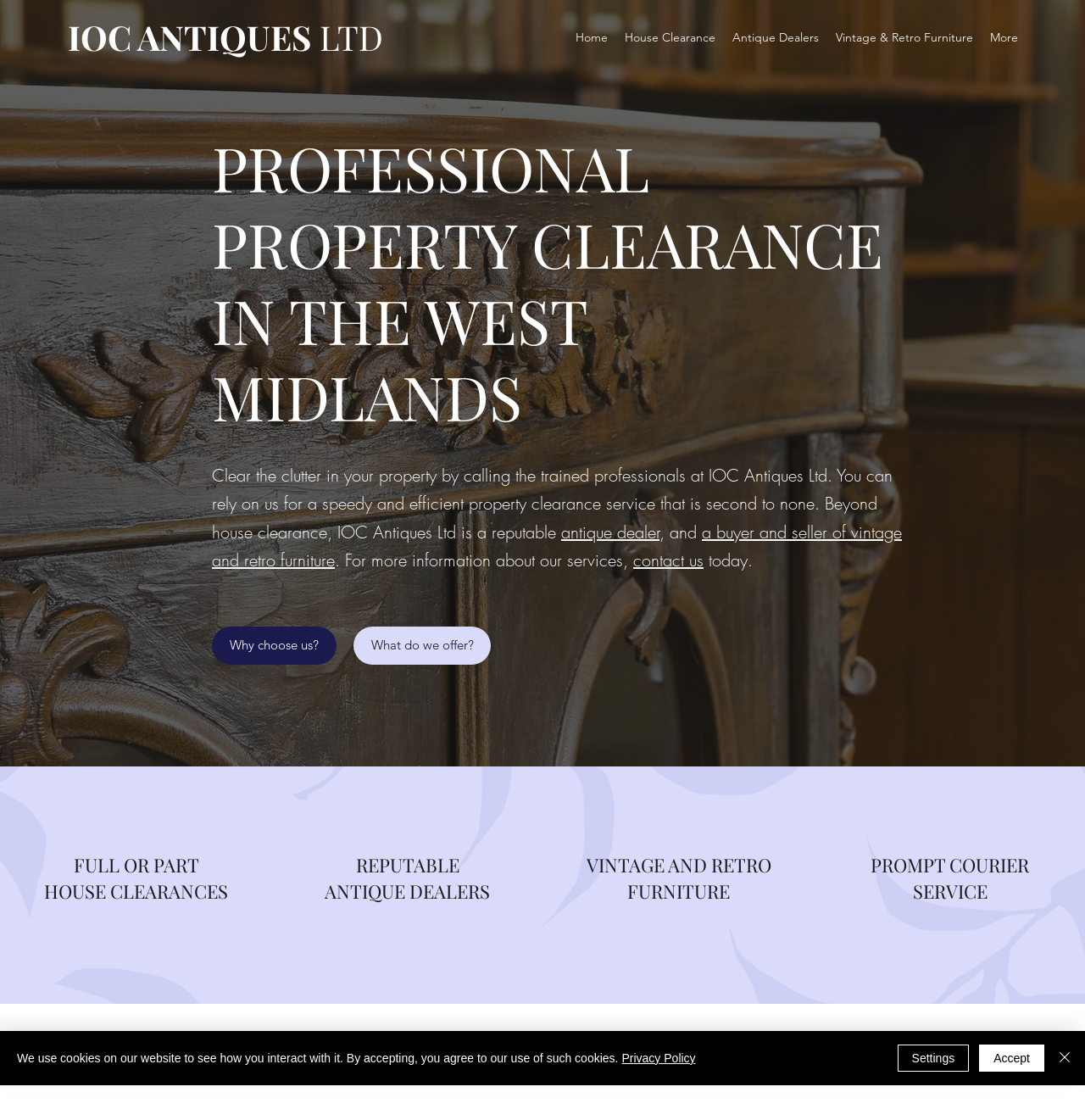How can I contact the company?
Look at the screenshot and give a one-word or phrase answer.

Contact us